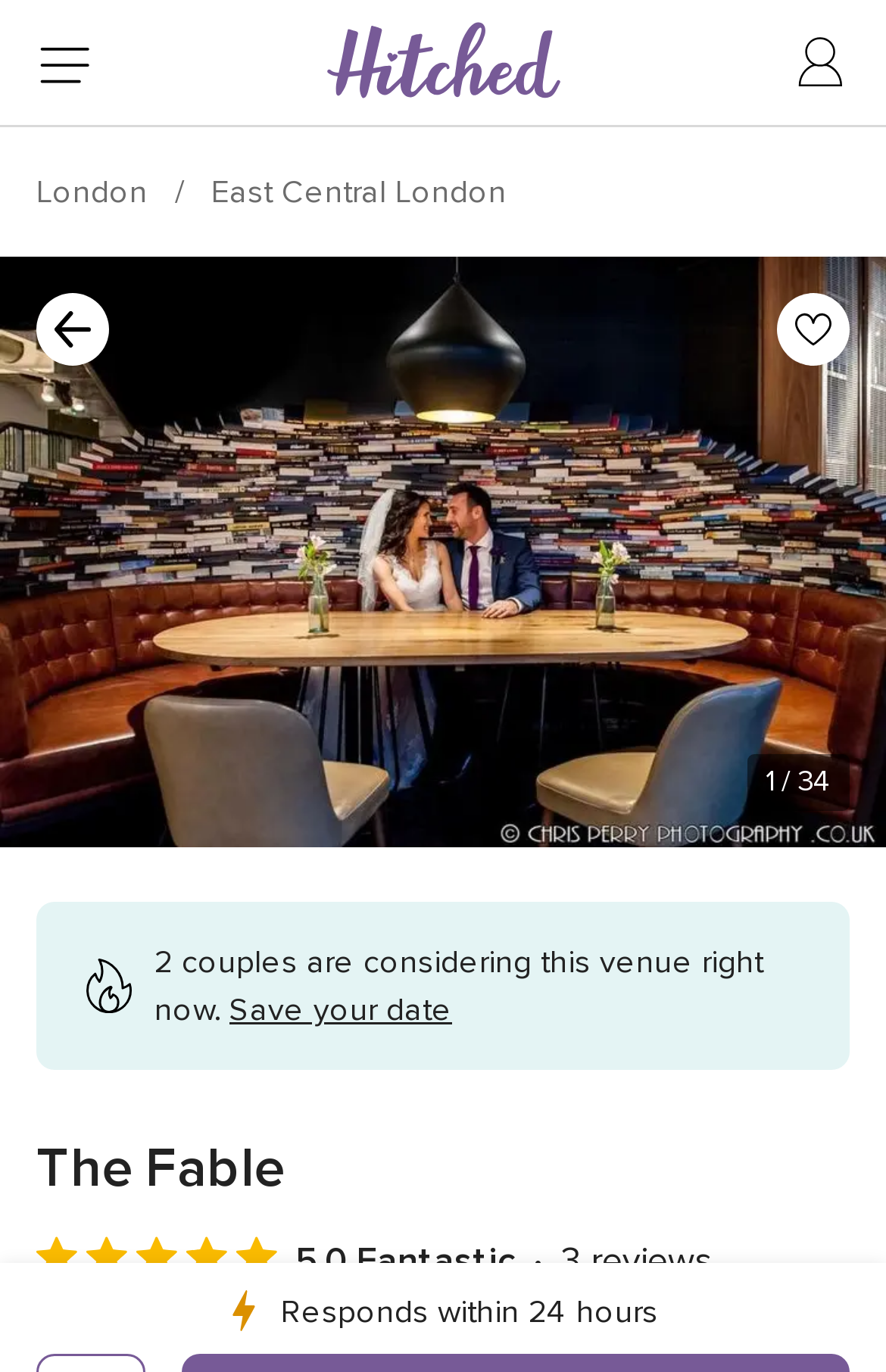Respond to the question below with a concise word or phrase:
What is the rating of this venue?

5.0 out of 5